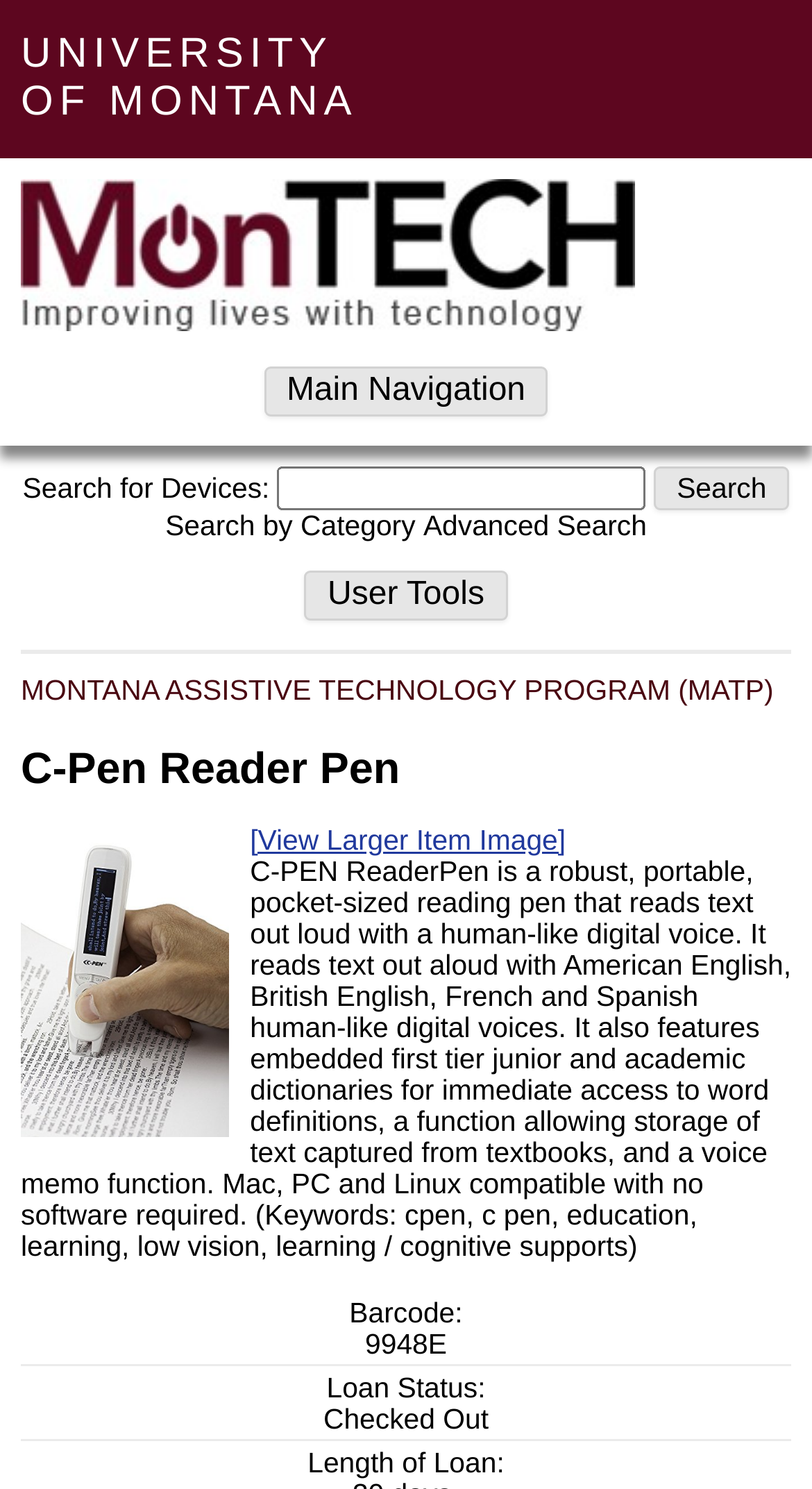What is the function of the 'Search' button?
Examine the image and give a concise answer in one word or a short phrase.

Search for devices